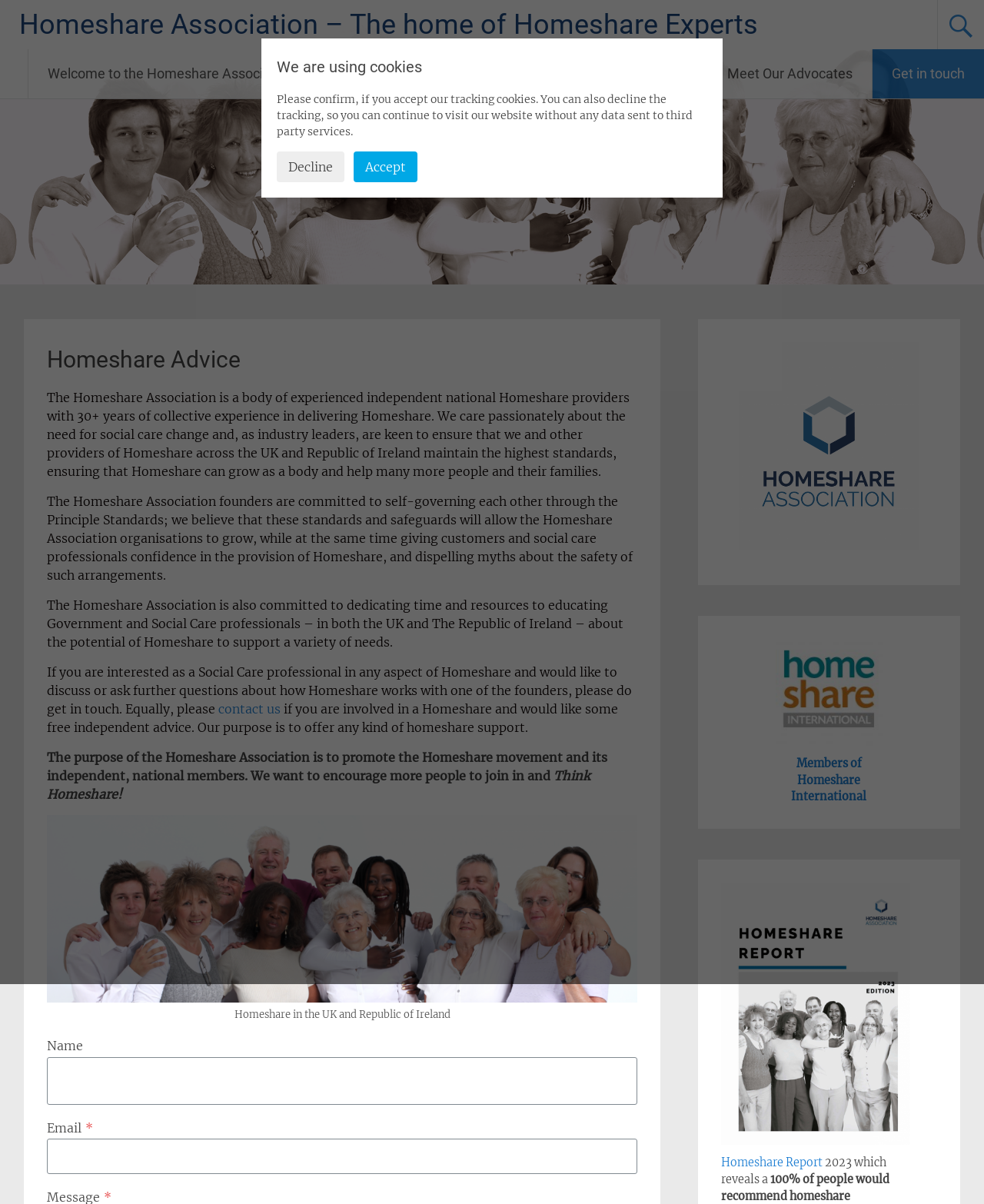Locate the bounding box coordinates of the item that should be clicked to fulfill the instruction: "Click the link to learn what is Homeshare?".

[0.319, 0.041, 0.488, 0.082]